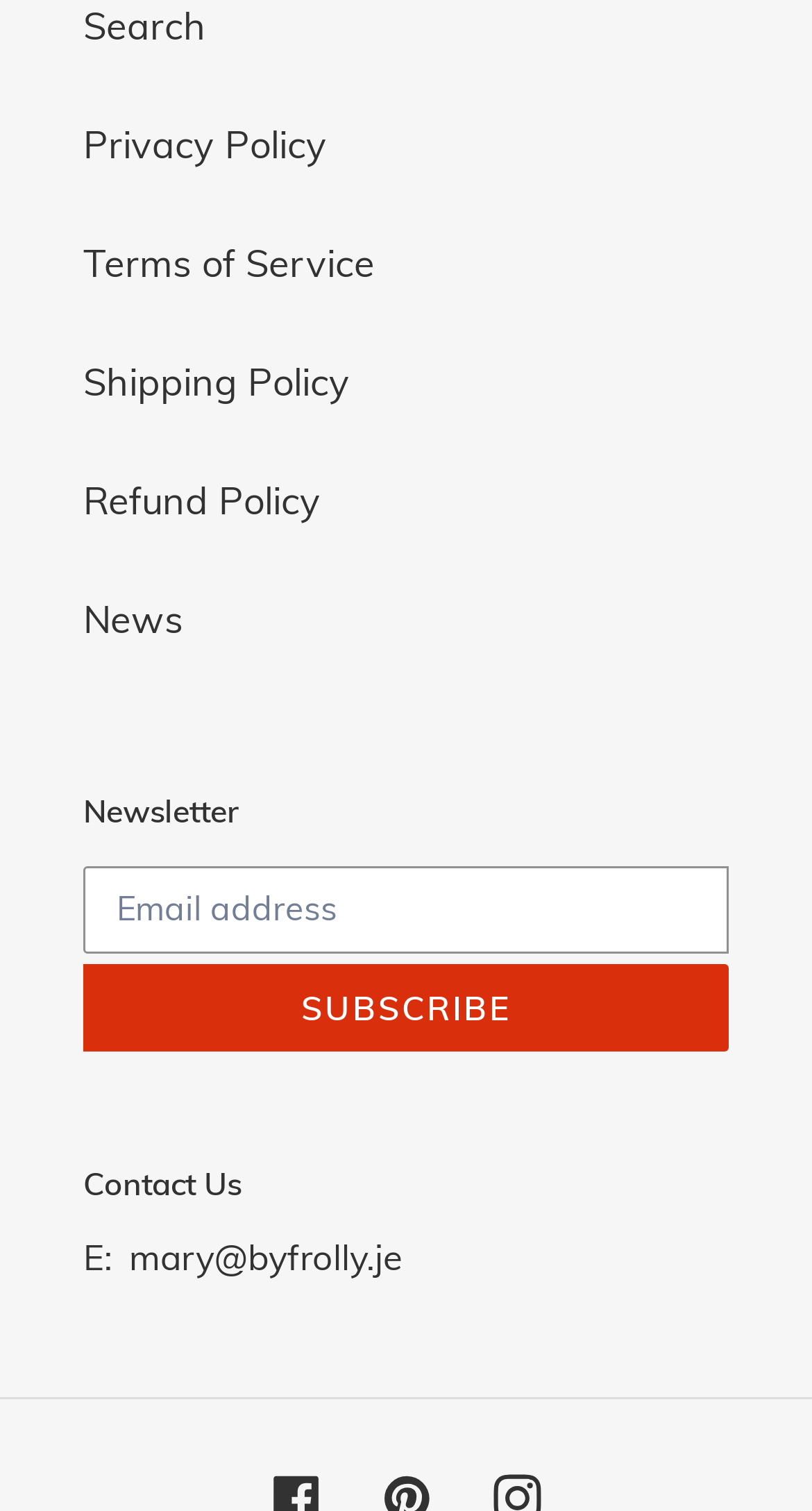Locate the bounding box coordinates of the clickable region necessary to complete the following instruction: "View the article 'Future Skills Development in the Evolving Education Landscape'". Provide the coordinates in the format of four float numbers between 0 and 1, i.e., [left, top, right, bottom].

None